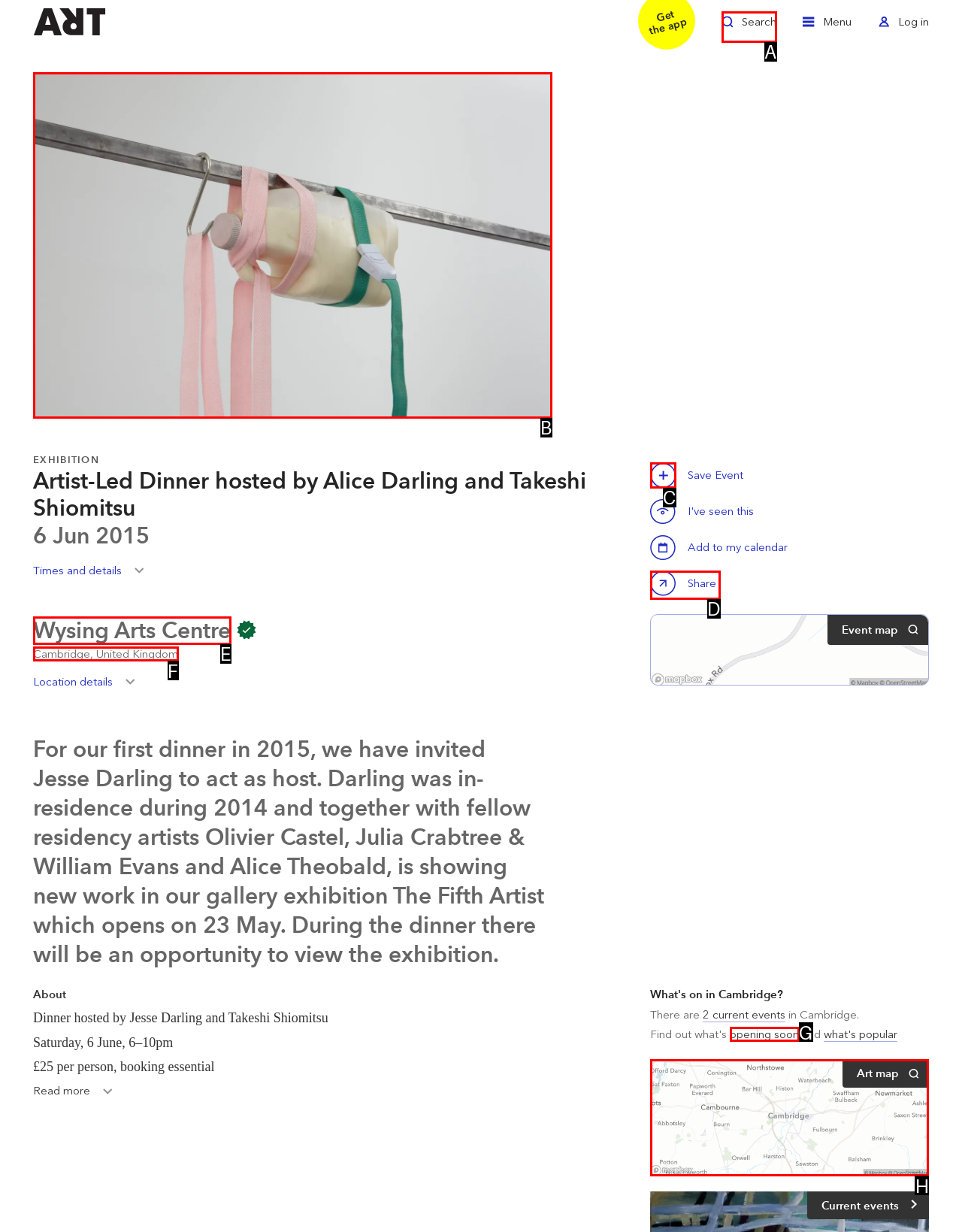Select the HTML element that best fits the description: Toggle Search
Respond with the letter of the correct option from the choices given.

A